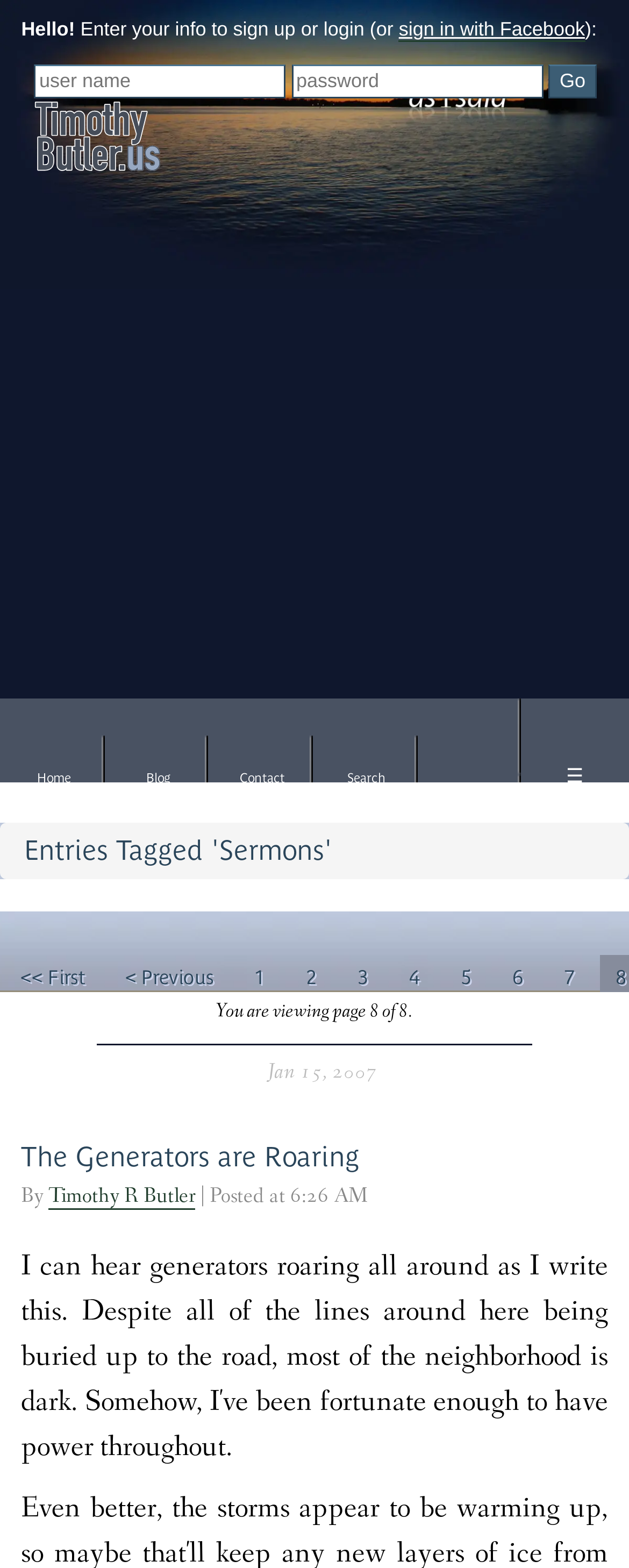Please analyze the image and provide a thorough answer to the question:
What is the username field label?

I looked for a textbox element with a label and found the element with the label 'Username' at coordinates [0.055, 0.041, 0.455, 0.063].